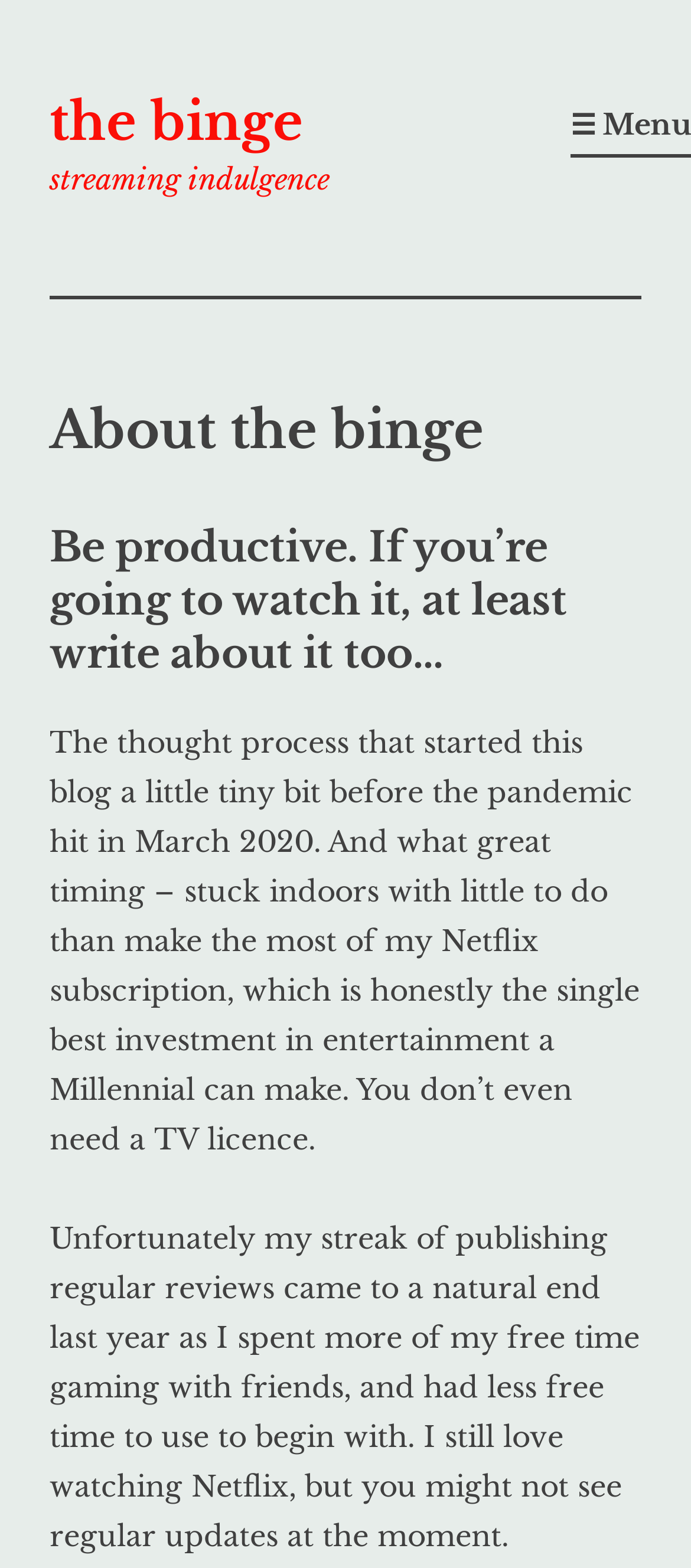What is the position of the button '☰ Menu' on the webpage?
Kindly offer a detailed explanation using the data available in the image.

By analyzing the bounding box coordinates of the button '☰ Menu', I found that its x2 coordinate is 1.0, which indicates that it is located at the right edge of the webpage, and its y1 and y2 coordinates are relatively small, indicating that it is positioned at the top of the webpage.